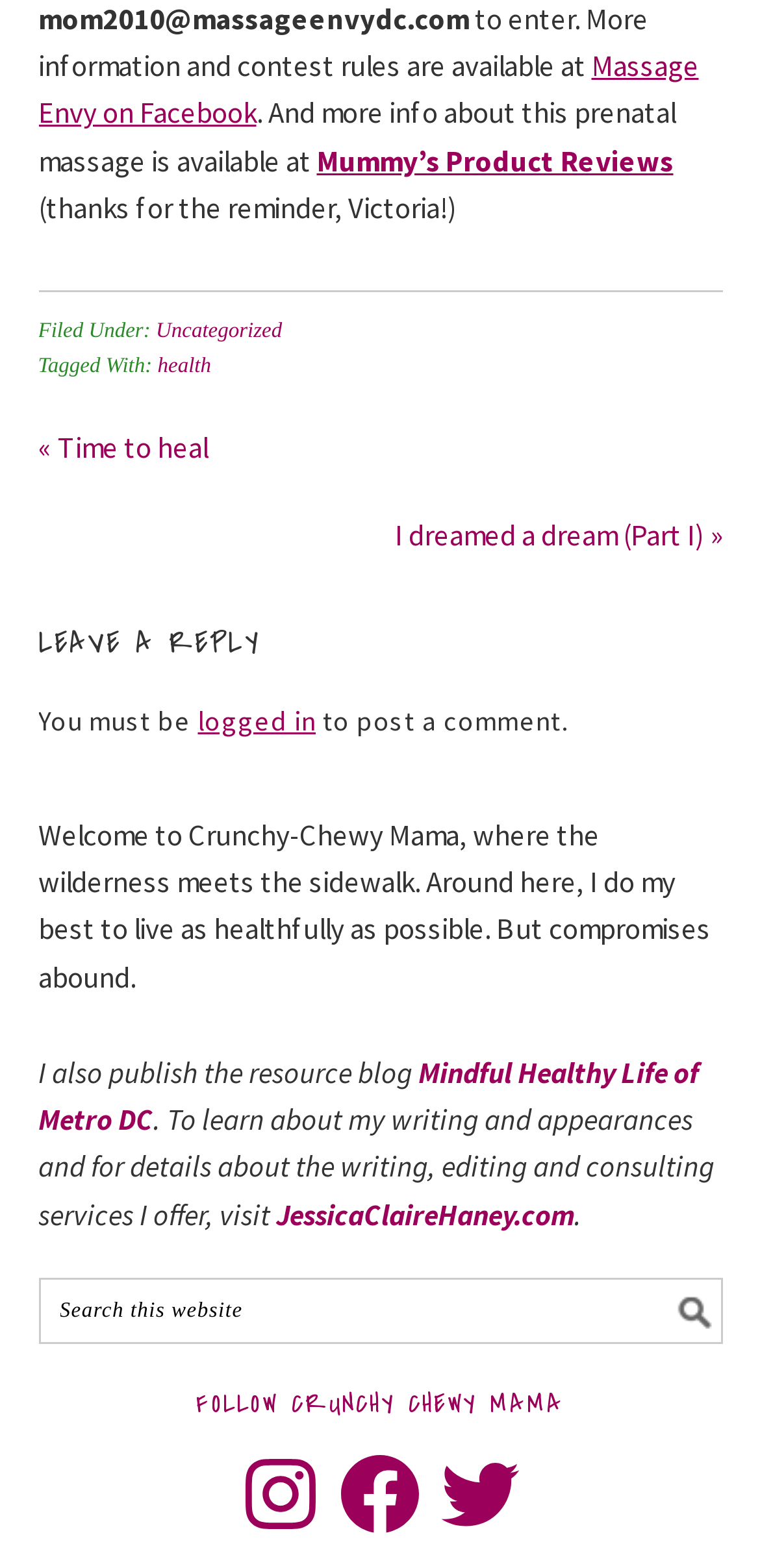Determine the bounding box coordinates in the format (top-left x, top-left y, bottom-right x, bottom-right y). Ensure all values are floating point numbers between 0 and 1. Identify the bounding box of the UI element described by: vcm

None